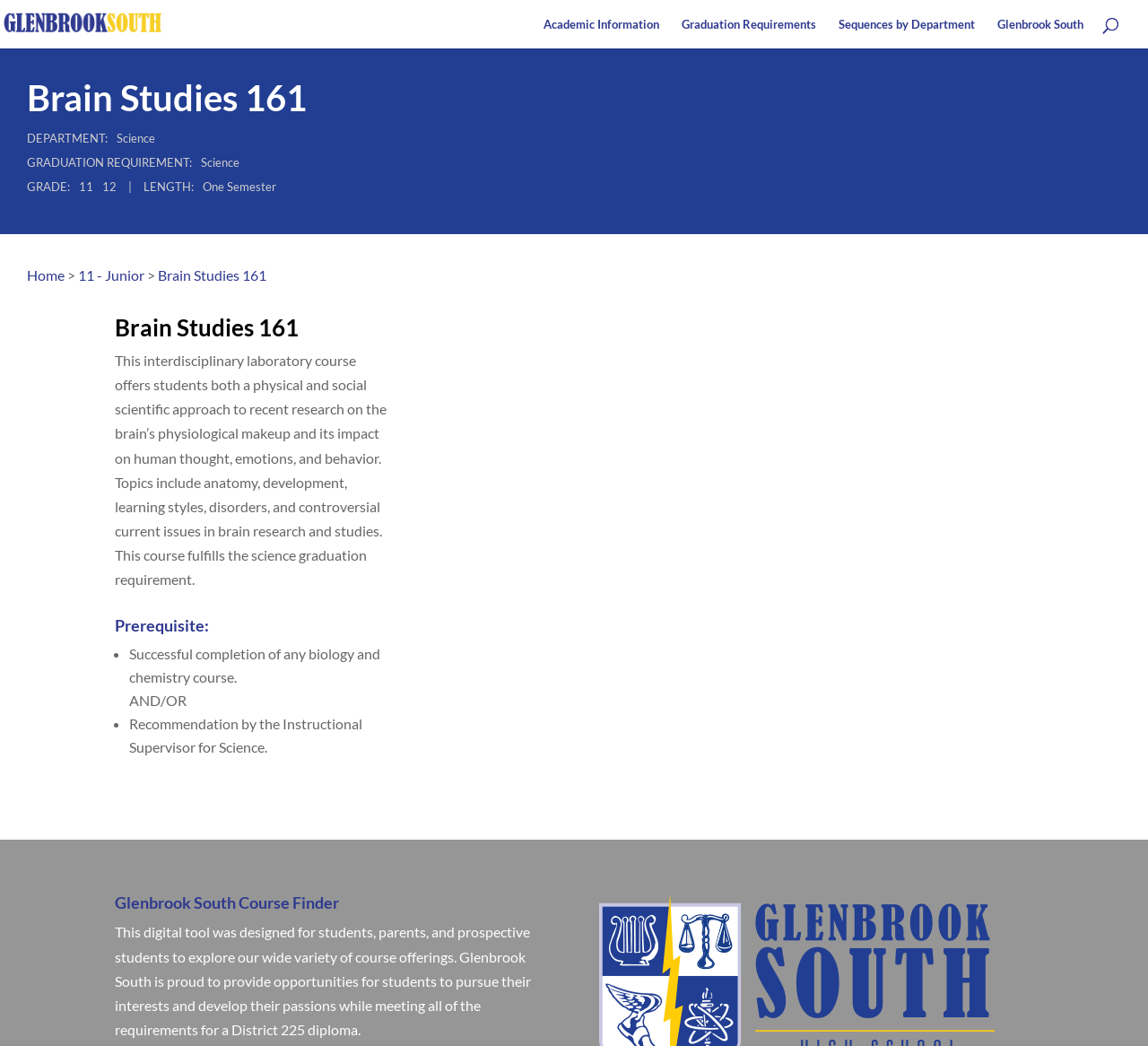What is the prerequisite for Brain Studies 161?
Please provide a single word or phrase as your answer based on the screenshot.

Successful completion of any biology and chemistry course.